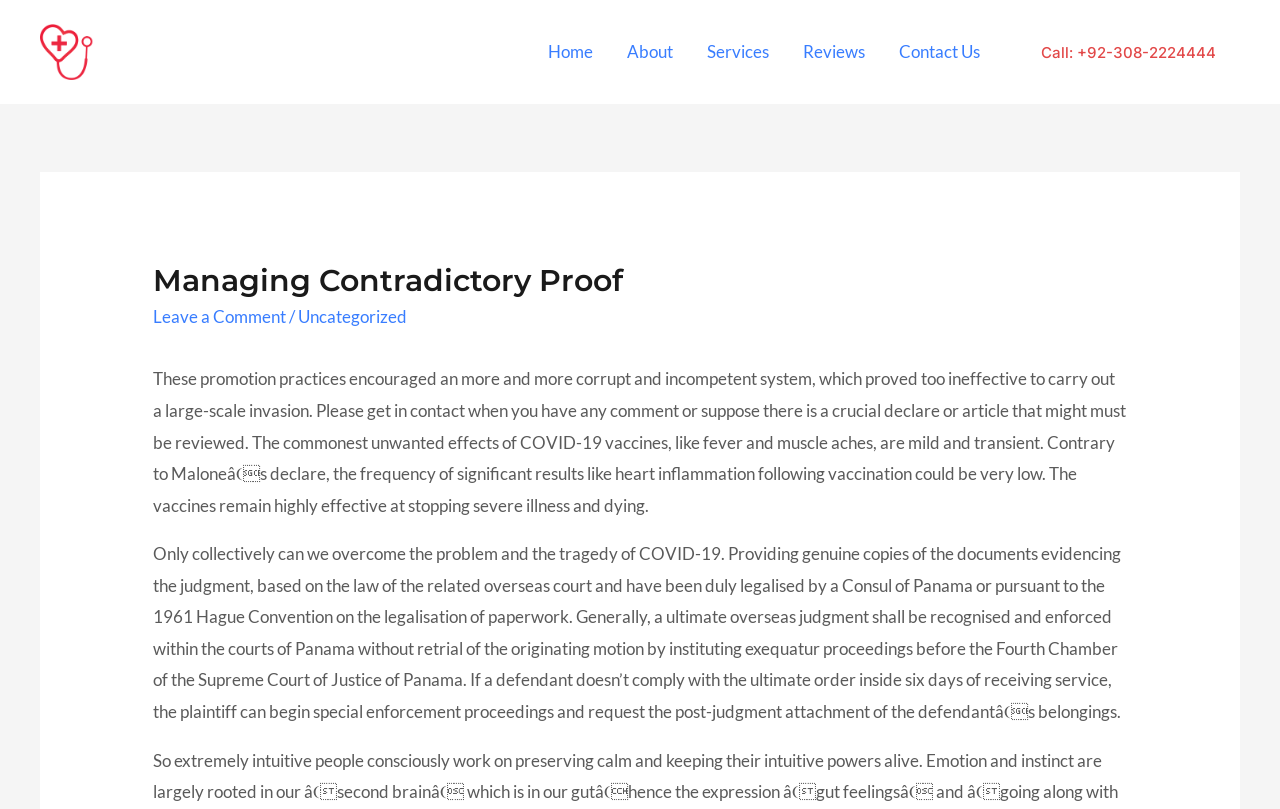Please determine the bounding box coordinates of the element to click on in order to accomplish the following task: "Click on the 'Services' link". Ensure the coordinates are four float numbers ranging from 0 to 1, i.e., [left, top, right, bottom].

[0.539, 0.021, 0.614, 0.108]